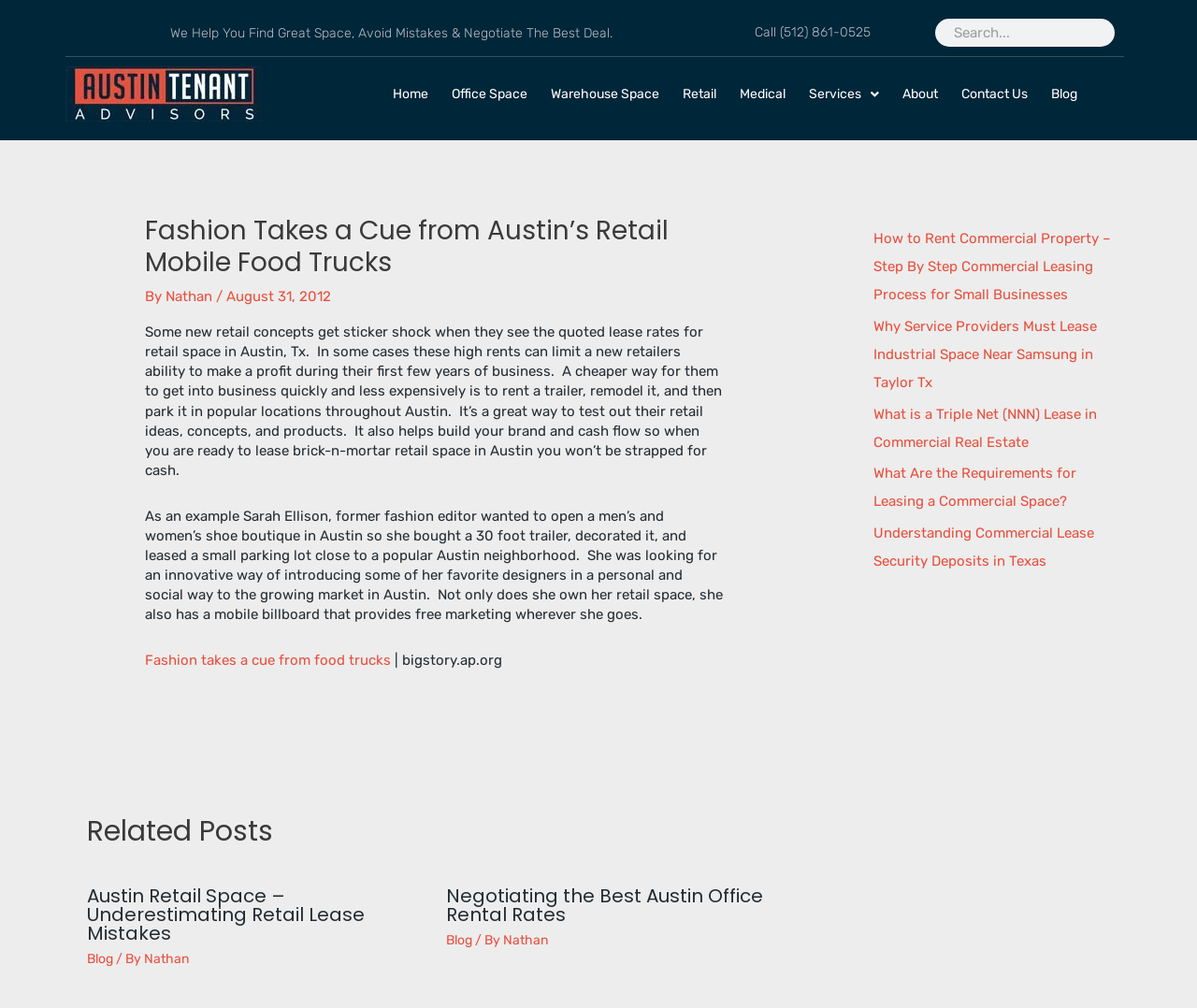Consider the image and give a detailed and elaborate answer to the question: 
What is the purpose of the search box?

The search box is provided to allow users to search for specific content within the website, making it easier to find relevant information.